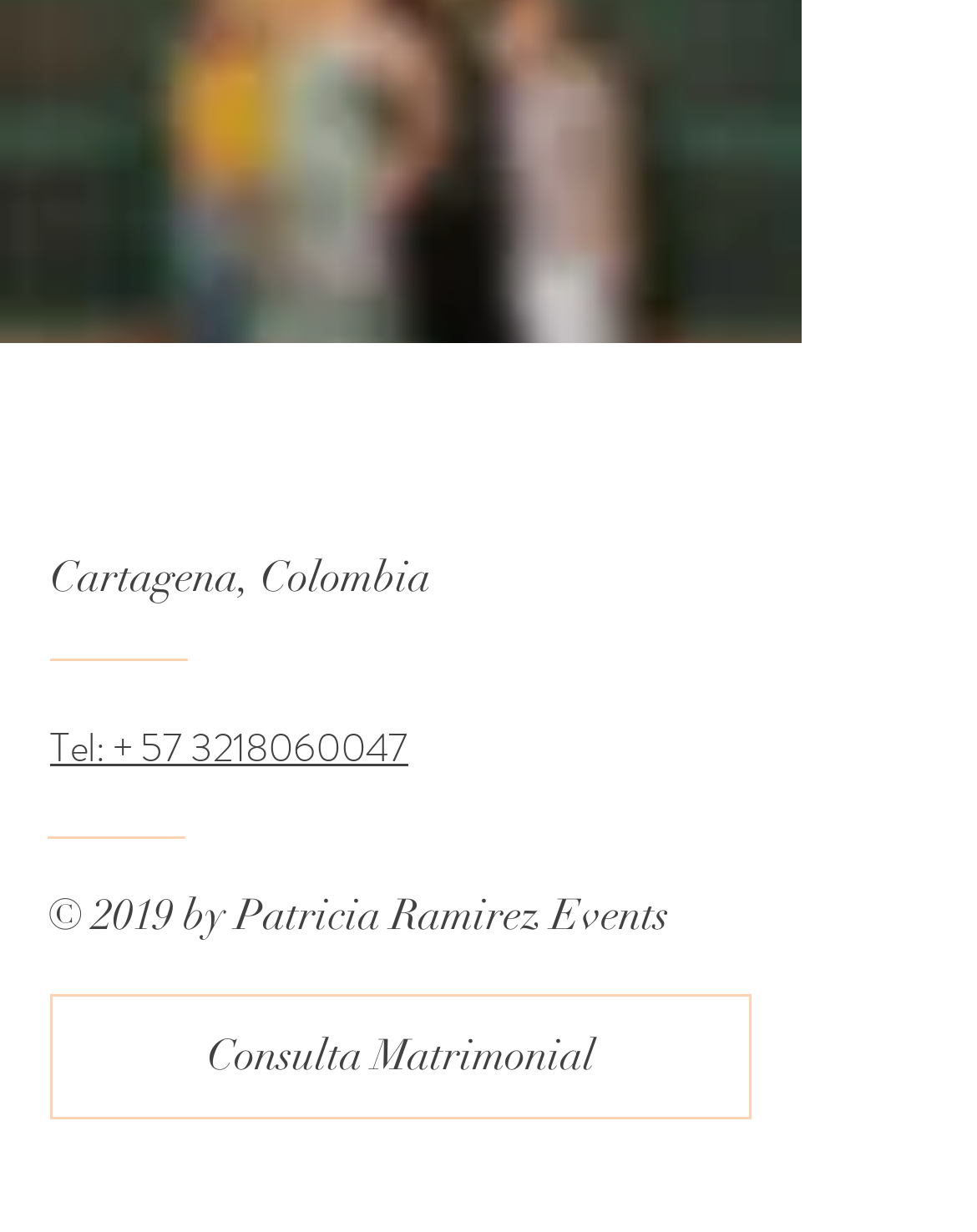Show the bounding box coordinates for the HTML element described as: "Consulta Matrimonial".

[0.051, 0.807, 0.769, 0.909]